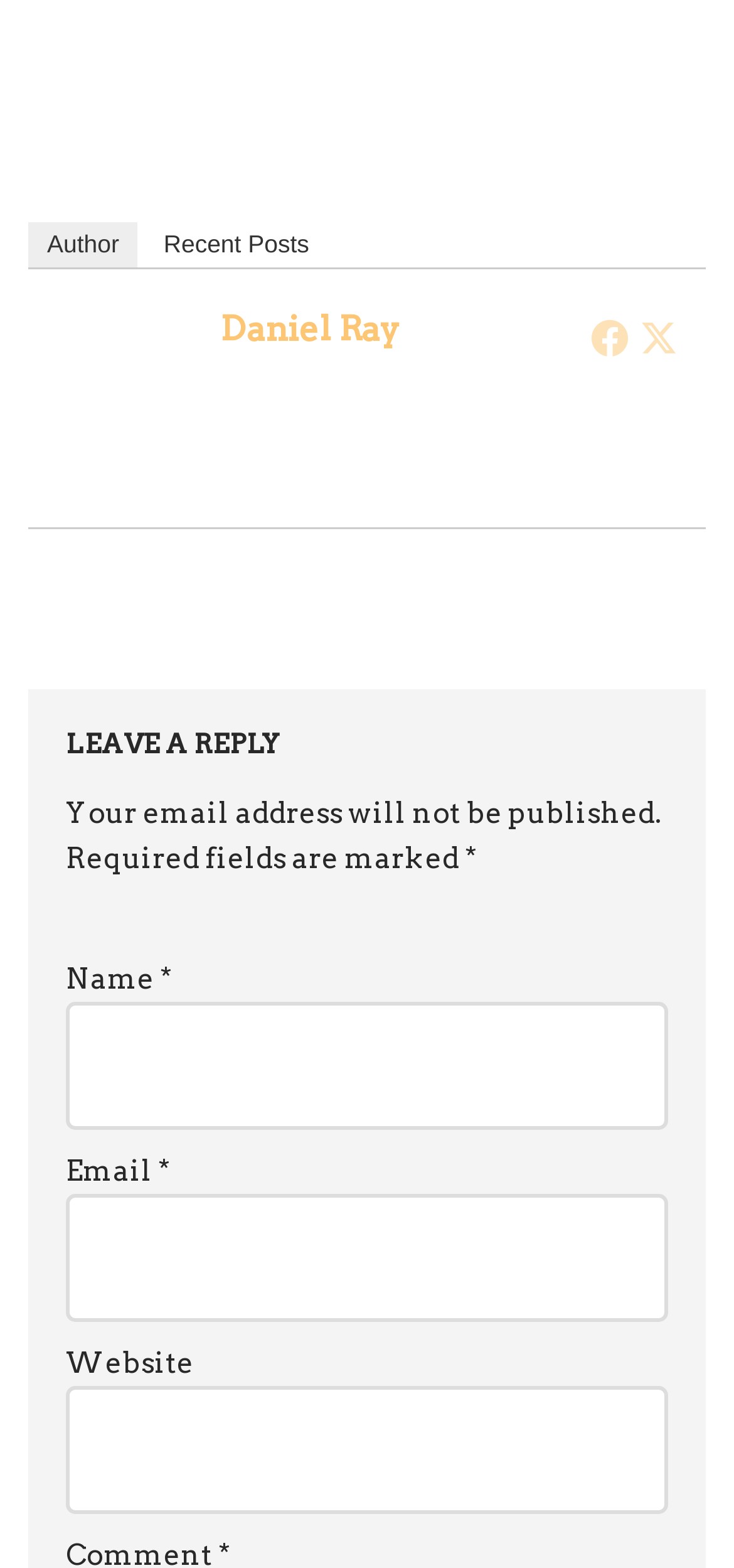Can you give a comprehensive explanation to the question given the content of the image?
What is the purpose of the webpage?

The webpage has a section for leaving a reply, which suggests that the webpage is a blog or article that allows users to comment on the content.